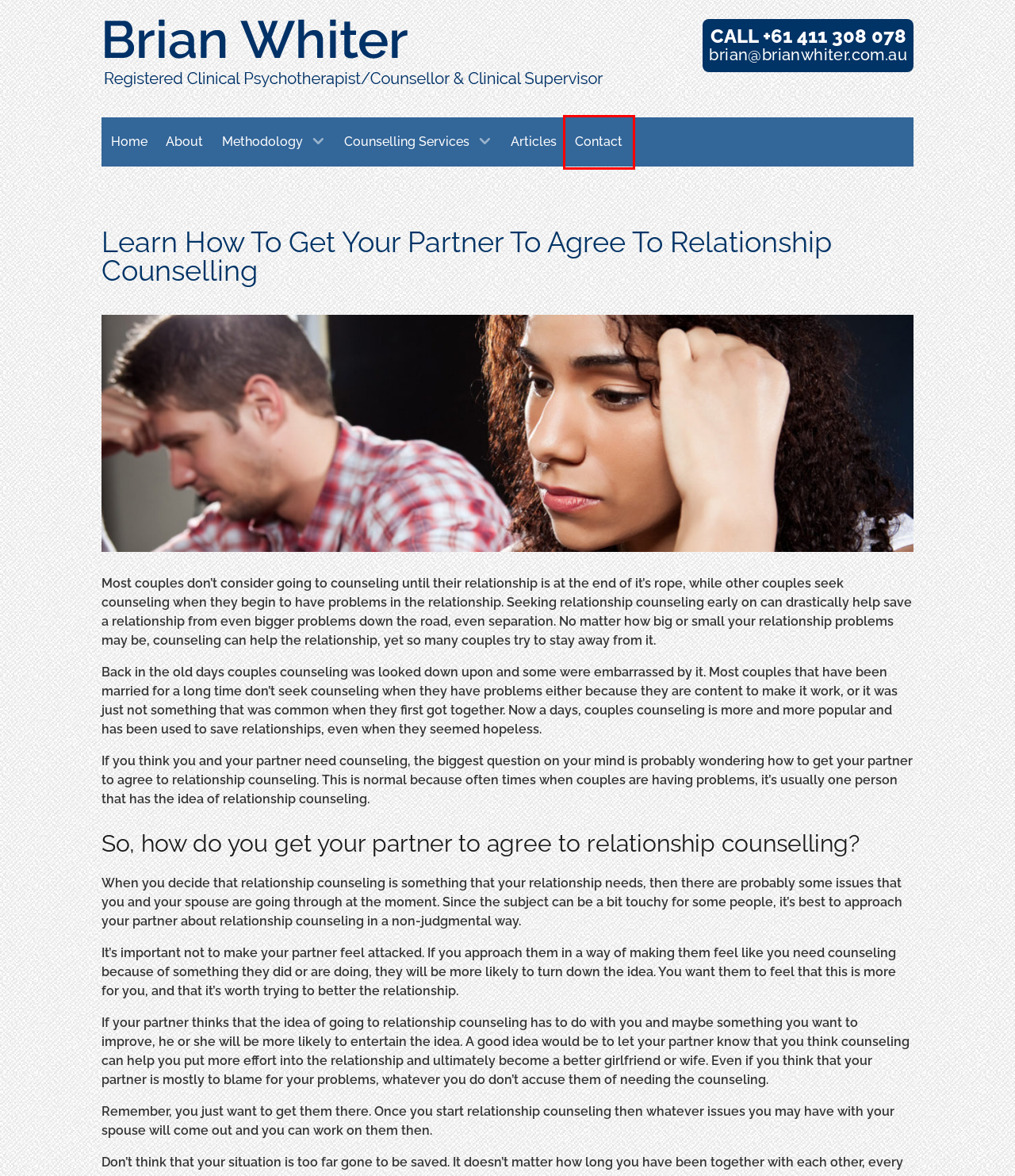Provided is a screenshot of a webpage with a red bounding box around an element. Select the most accurate webpage description for the page that appears after clicking the highlighted element. Here are the candidates:
A. Anger Management Counselling Moorabbin - Call 0411 308 078
B. Counselling Moorabbin | Brian Whiter Counselling & Mental Health
C. Psychodynamic Psychotherapy For Depression | Brian Whiter
D. Moorabbin Counsellor & Psychotherapist | Brian Whiter
E. Teen Counselling Moorabbin | Brian Whiter Counselling & Mental Health
F. Counselling Confidentiality | Strictly Confidential & Professional
G. Mental Health Counselling & Psychotherapy Moorabbin
H. Contact Brian Whiter - Counsellor Moorabbin. Call 0411 308 078

H